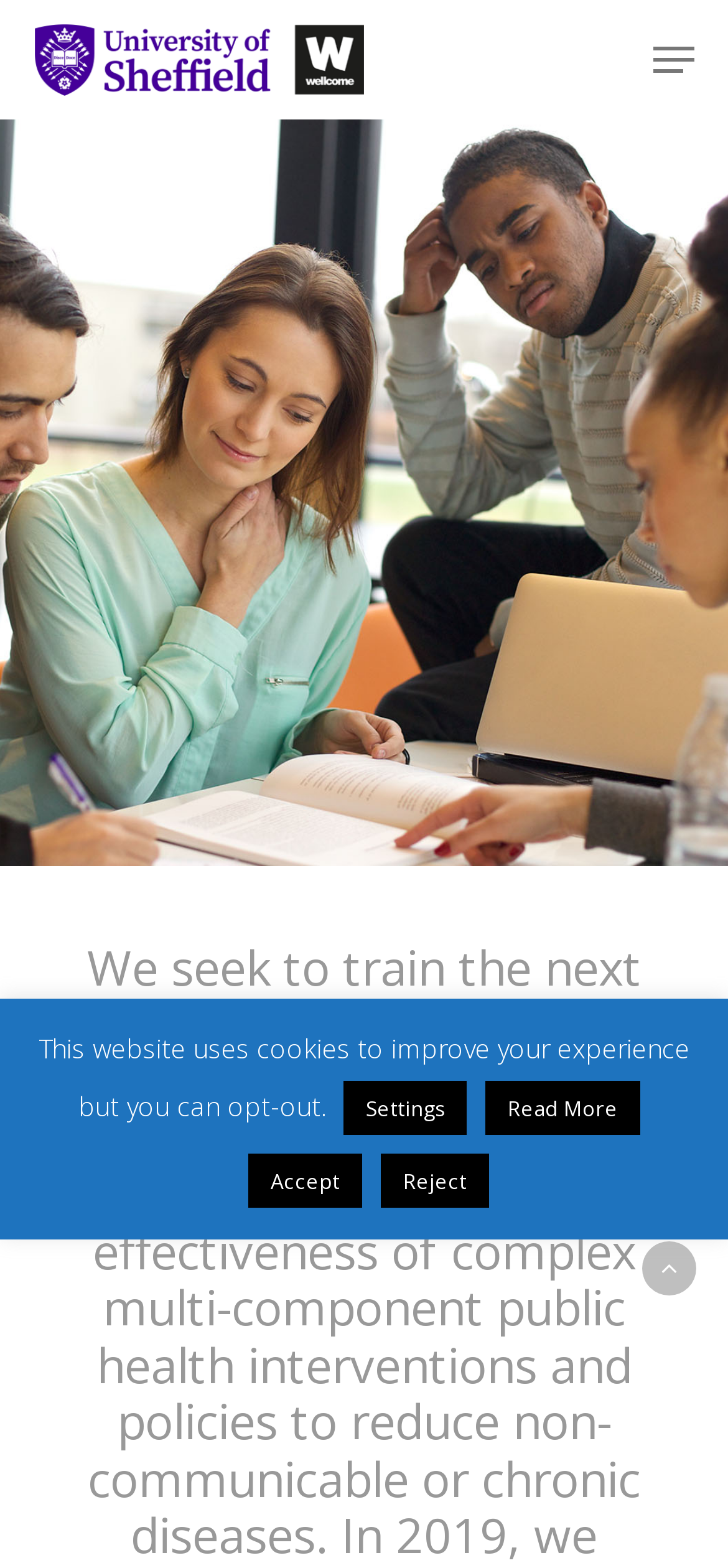Can you specify the bounding box coordinates for the region that should be clicked to fulfill this instruction: "navigate to supervisors page".

[0.63, 0.428, 0.941, 0.464]